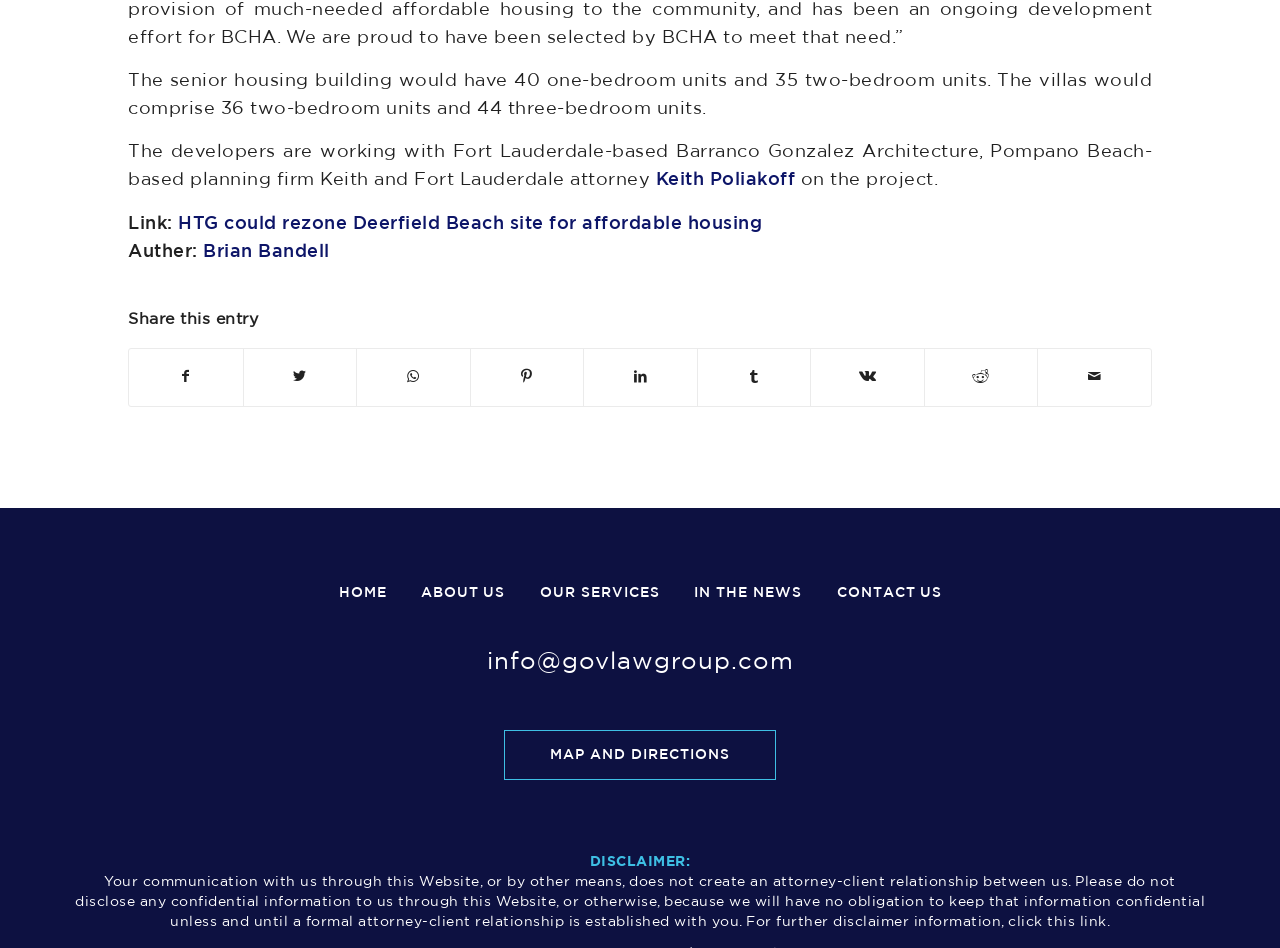Please determine the bounding box coordinates of the clickable area required to carry out the following instruction: "Visit the home page". The coordinates must be four float numbers between 0 and 1, represented as [left, top, right, bottom].

[0.264, 0.615, 0.302, 0.637]